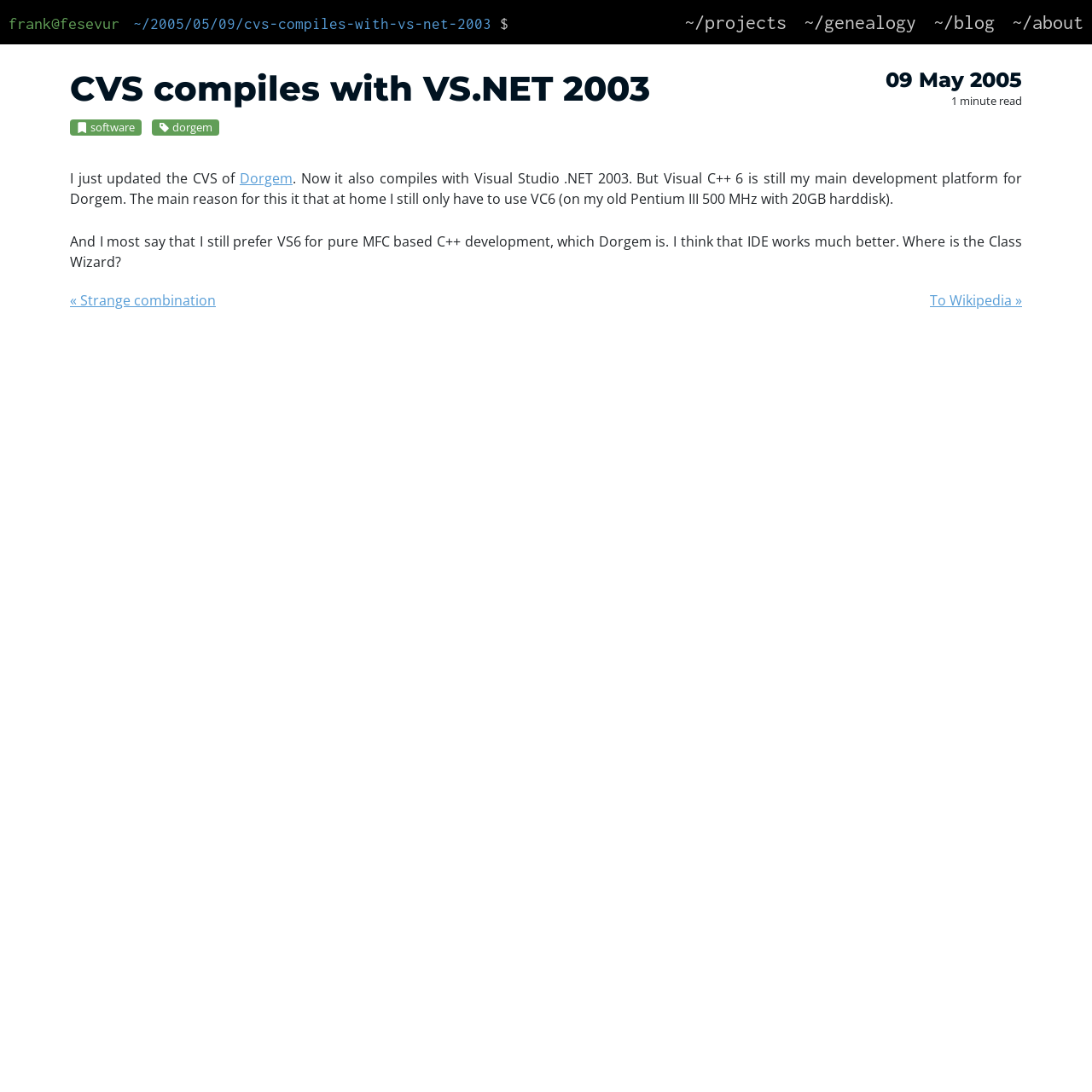Identify the bounding box of the UI component described as: "~/blog".

[0.855, 0.01, 0.911, 0.03]